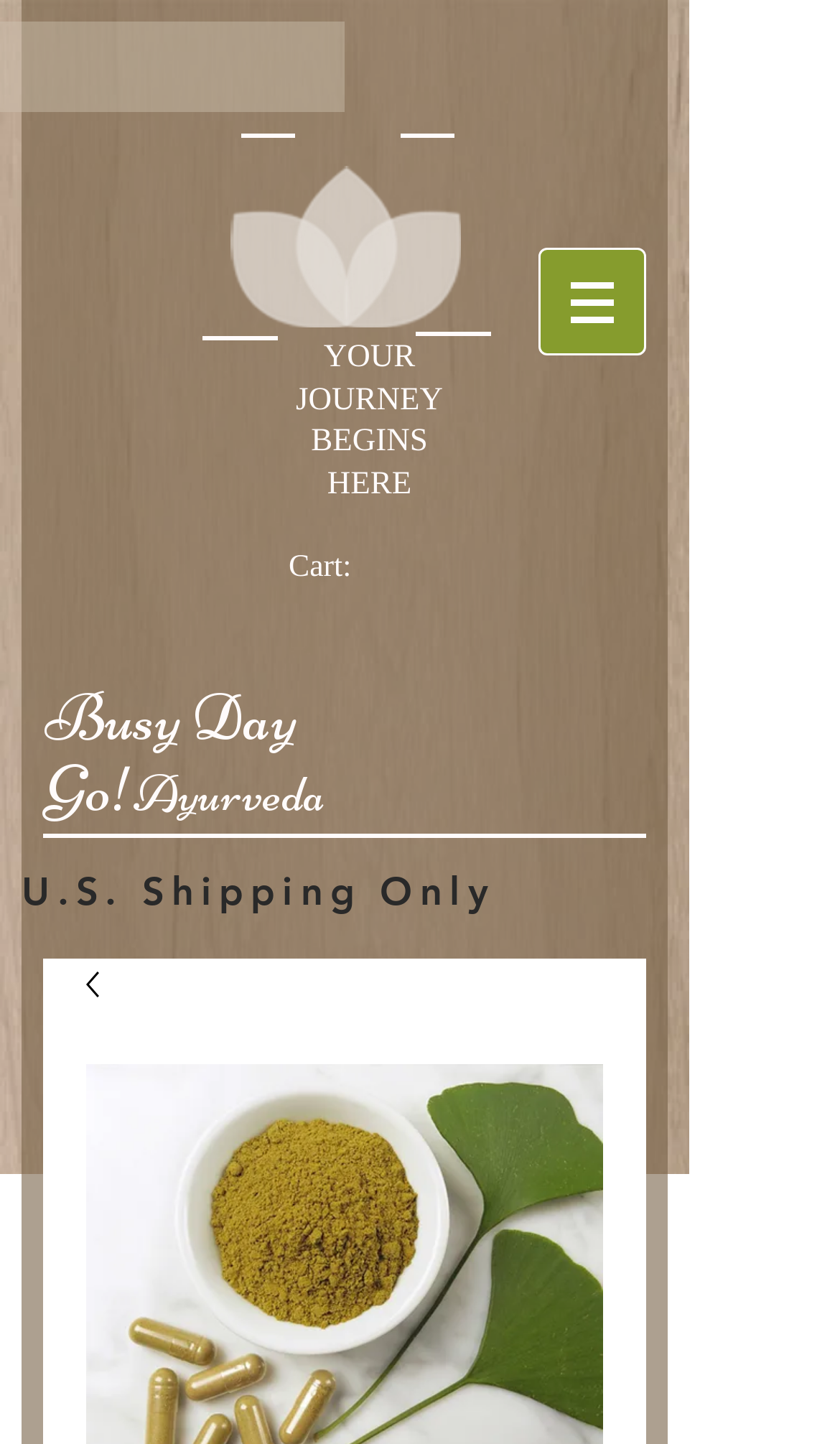What is the logo image filename? Observe the screenshot and provide a one-word or short phrase answer.

logo-small.png